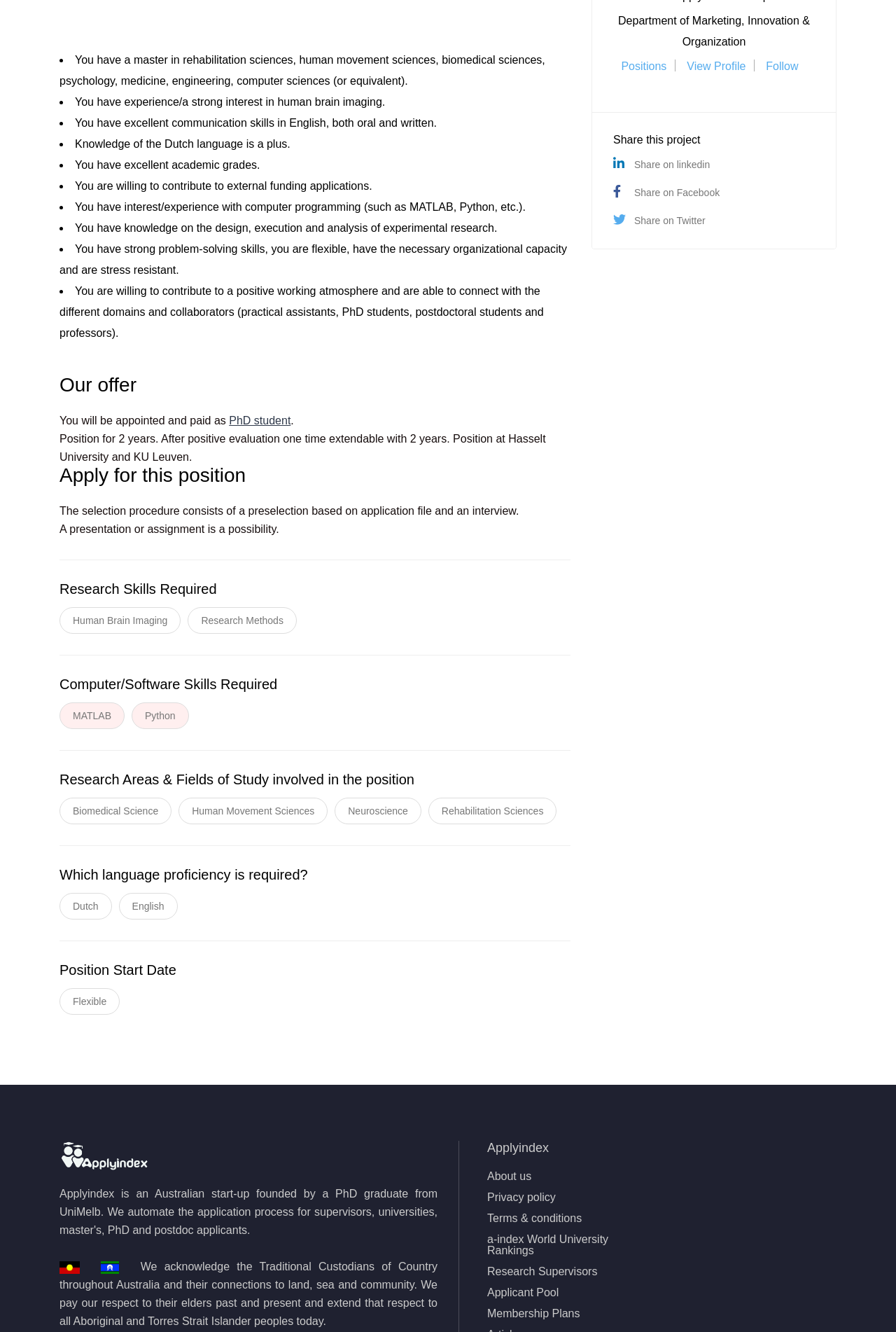Please analyze the image and provide a thorough answer to the question:
What is the duration of the position?

The position is for 2 years, with the possibility of extension for another 2 years after a positive evaluation, as stated in the 'Our offer' section.